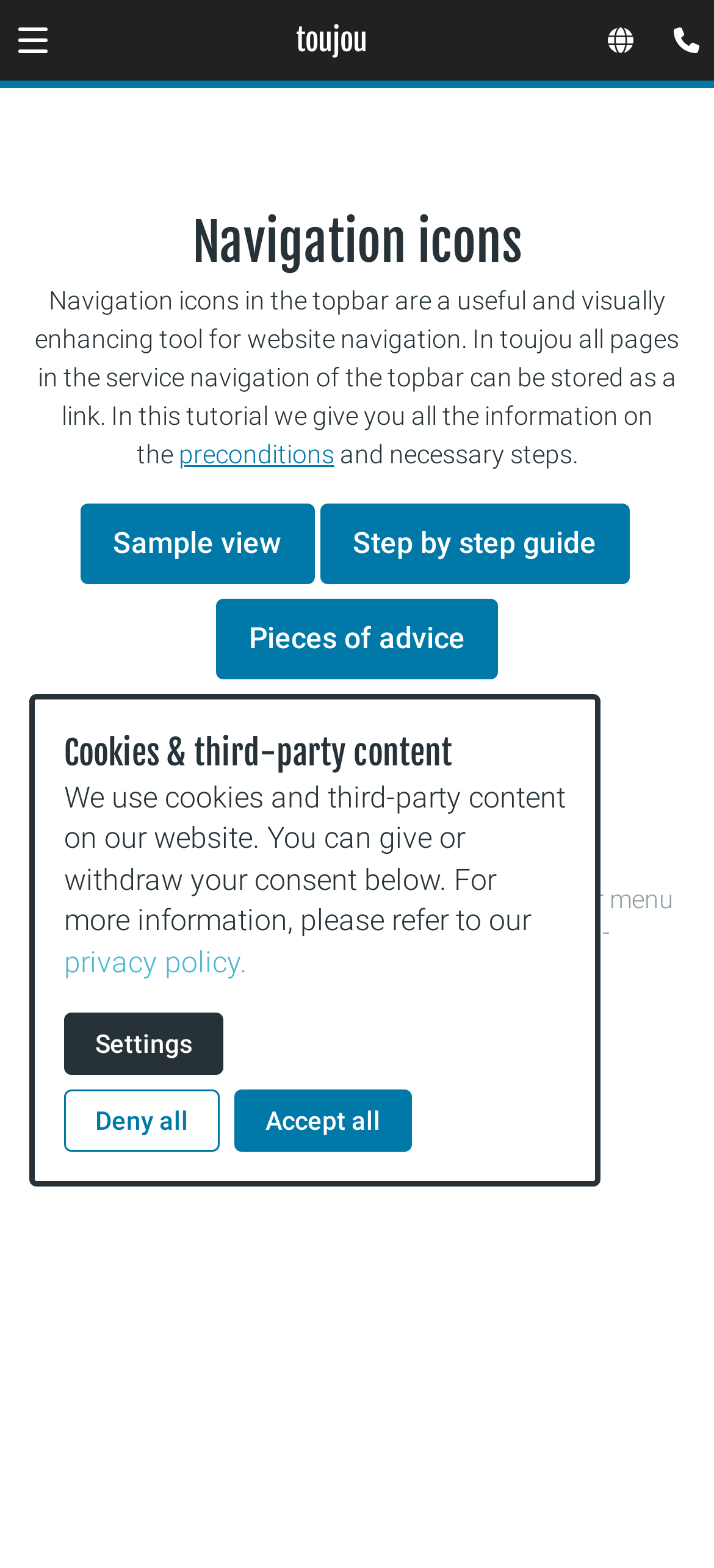Please provide a comprehensive answer to the question based on the screenshot: What is the function of the 'Back to Top' button?

Although the 'Back to Top' button is hidden, its purpose is likely to allow users to quickly navigate back to the top of the webpage, which is a common functionality of such buttons.